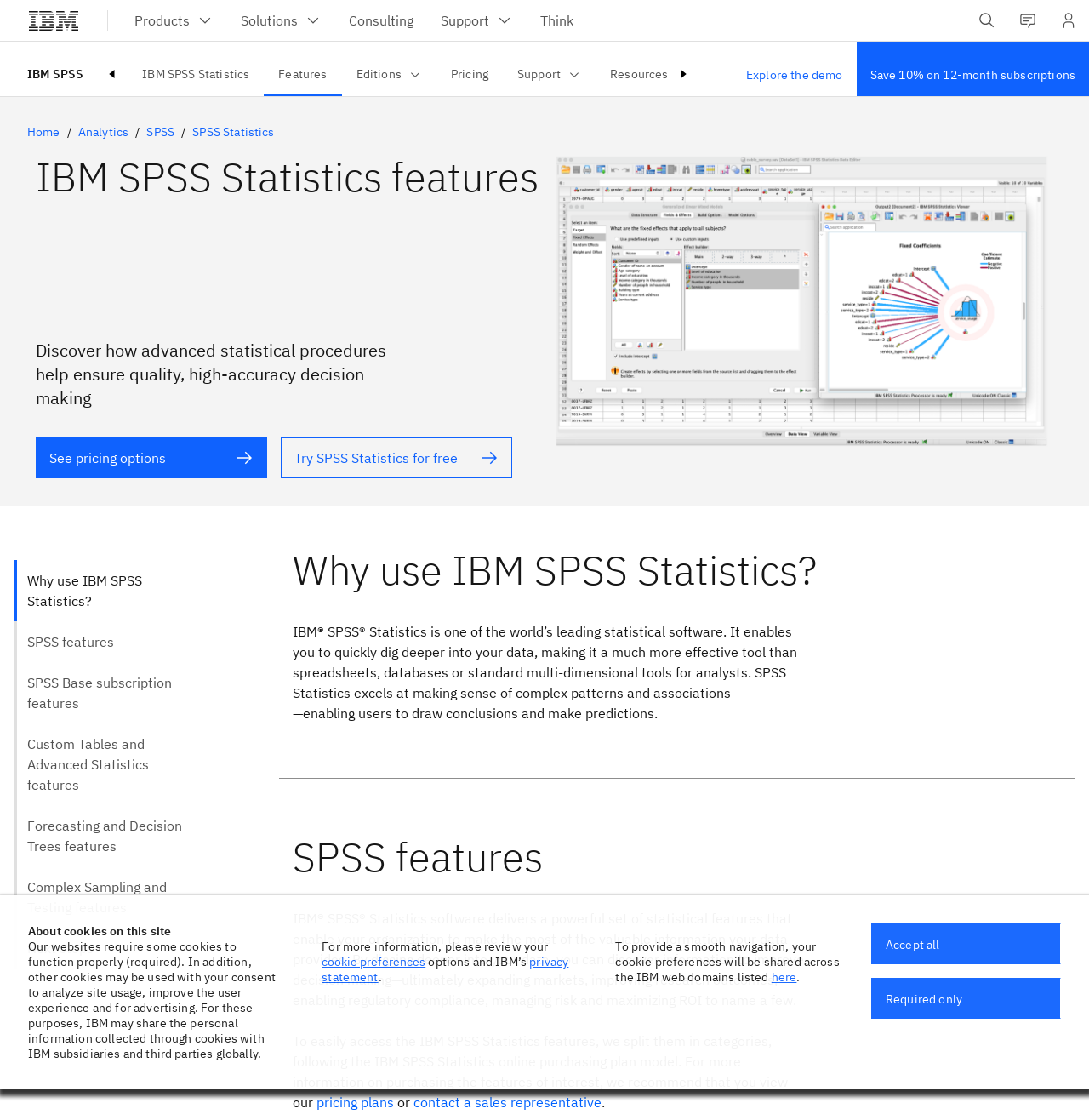Could you provide the bounding box coordinates for the portion of the screen to click to complete this instruction: "View SPSS features"?

[0.012, 0.555, 0.186, 0.591]